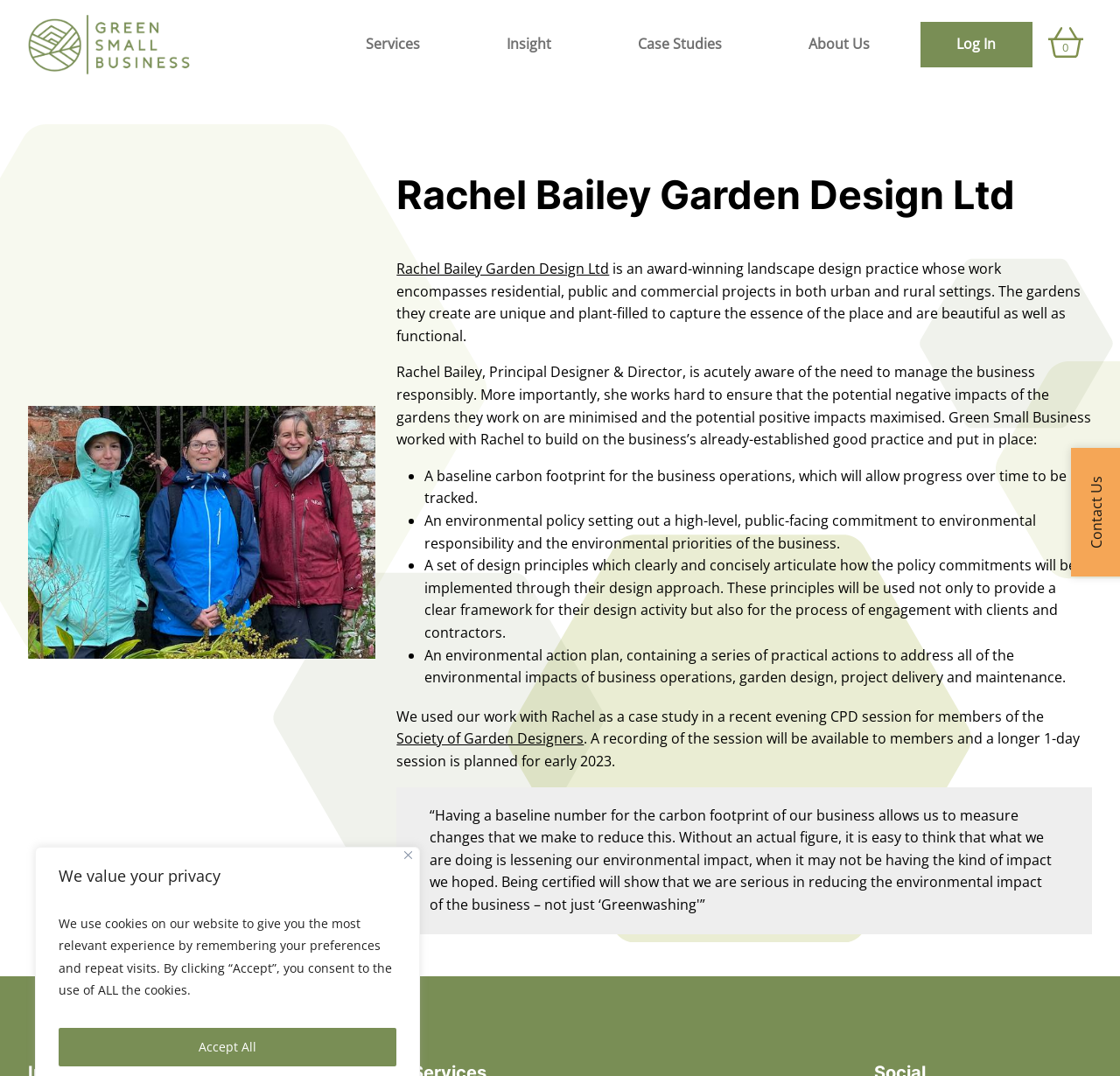Identify the bounding box of the UI element described as follows: "Rachel Bailey Garden Design Ltd". Provide the coordinates as four float numbers in the range of 0 to 1 [left, top, right, bottom].

[0.354, 0.241, 0.544, 0.259]